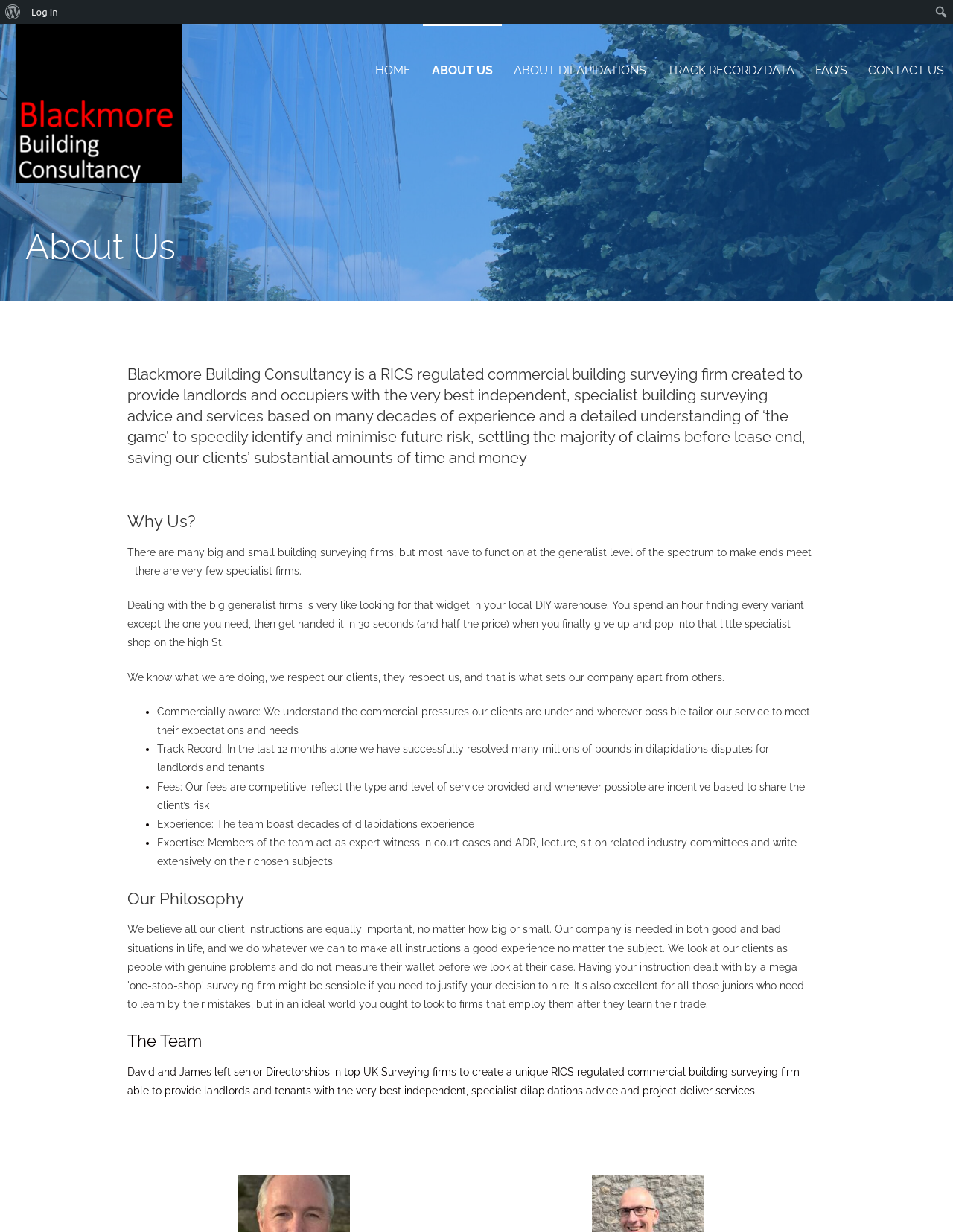Given the element description, predict the bounding box coordinates in the format (top-left x, top-left y, bottom-right x, bottom-right y), using floating point numbers between 0 and 1: About WordPress

[0.0, 0.0, 0.027, 0.019]